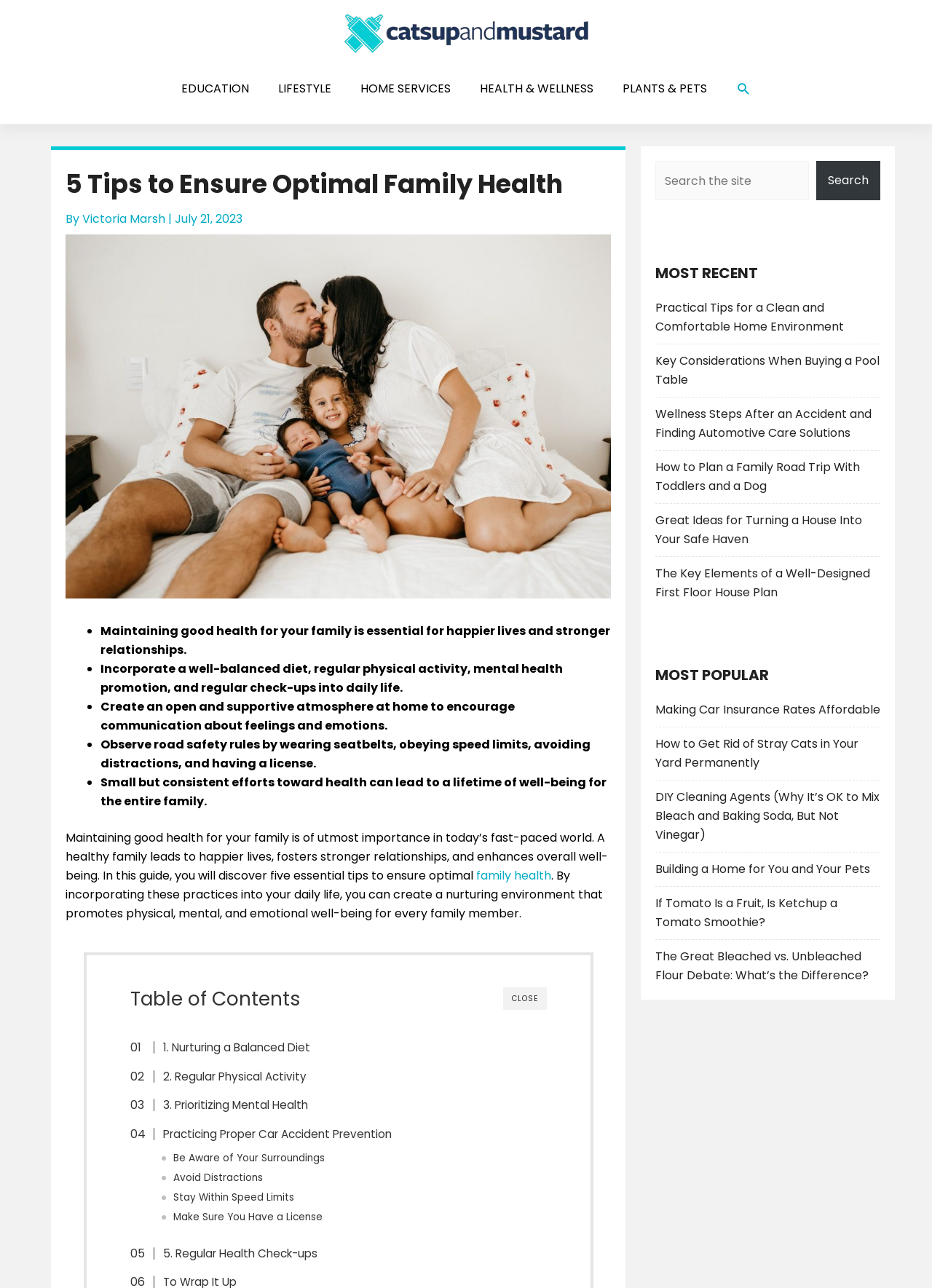Provide the bounding box coordinates of the HTML element described by the text: "Practicing Proper Car Accident Prevention".

[0.156, 0.874, 0.421, 0.887]